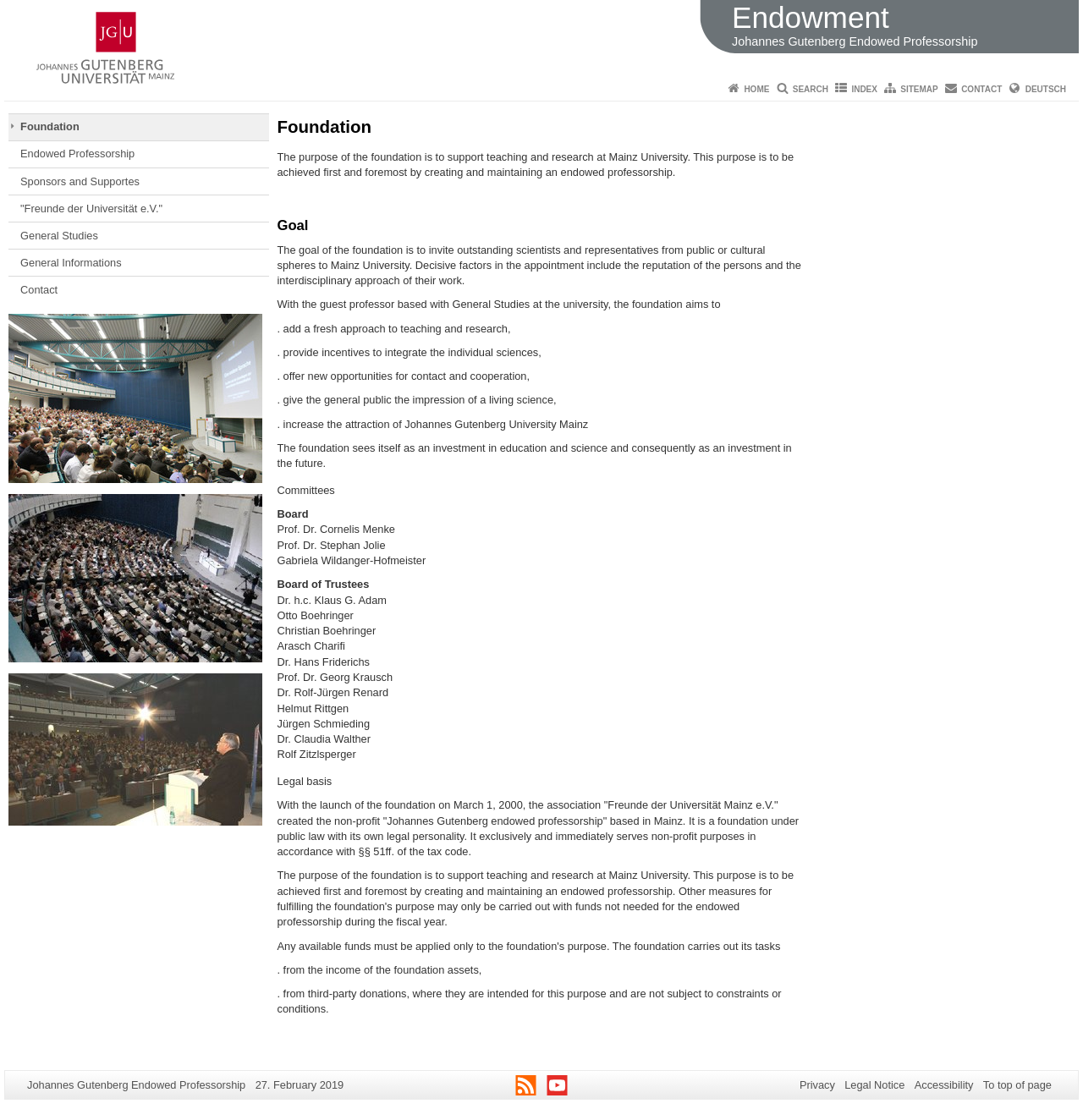Provide a thorough description of this webpage.

The webpage is about the Johannes Gutenberg Endowed Professorship Foundation. At the top, there is a header section with the title "Foundation | Johannes Gutenberg Endowed Professorship" and a link to the endowment. Below the header, there is a navigation section with links to "HOME", "SEARCH", "INDEX", "SITEMAP", "CONTACT", and "DEUTSCH".

The main content area is divided into two columns. The left column has a navigation menu with links to "Foundation", "Endowed Professorship", "Sponsors and Supporters", "General Studies", and "General Informations". The right column has the main content, which is an article about the foundation. The article has a heading "Foundation" and describes the purpose of the foundation, which is to support teaching and research at Mainz University.

The article is divided into sections, including "Goal", which explains the foundation's objectives, and "Committees", which lists the members of the board and board of trustees. There is also a section on "Legal basis", which describes the foundation's legal status and how it is funded.

At the bottom of the page, there is a footer section with links to "Privacy", "Legal Notice", "Accessibility", and "To top of page". There are also links to external resources, including YouTube and an RSS feed.